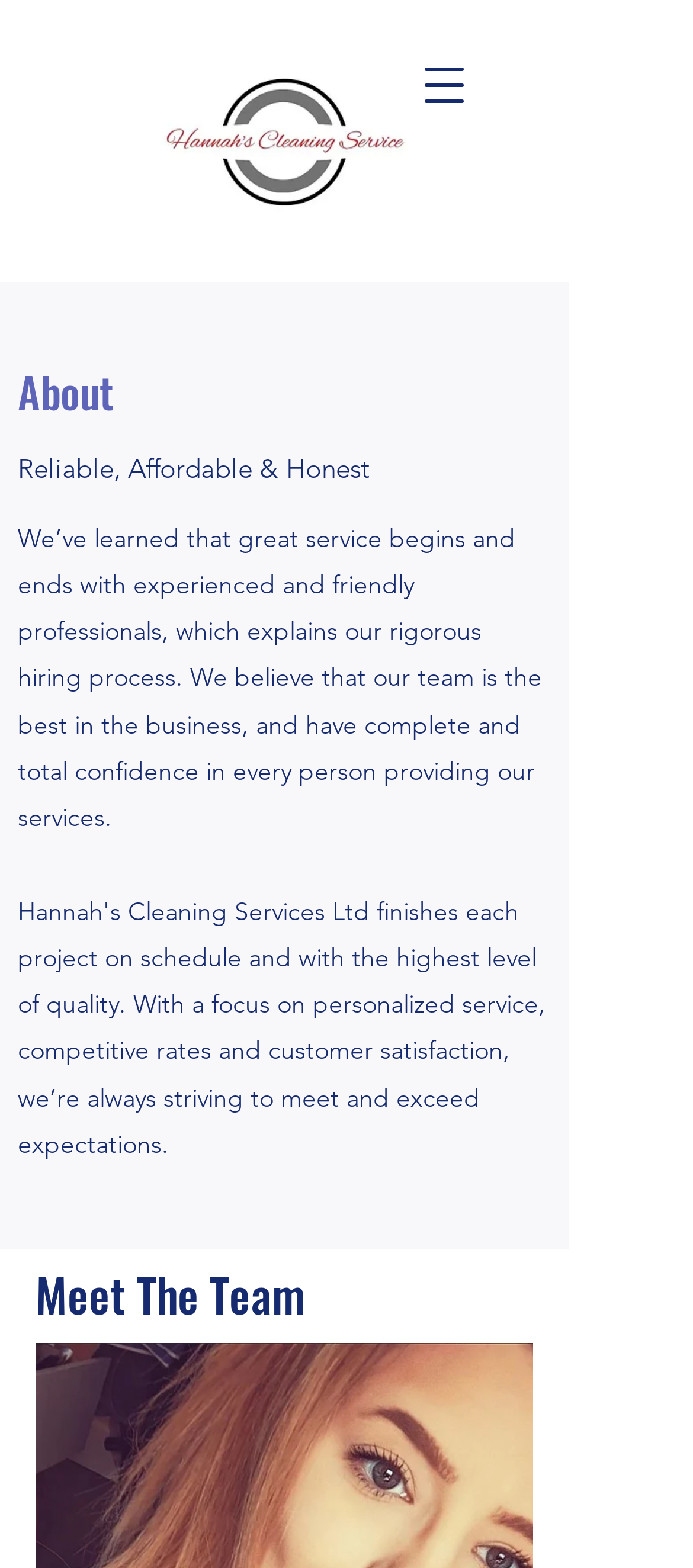Answer the question below using just one word or a short phrase: 
What is the theme of the webpage?

Cleaning Service